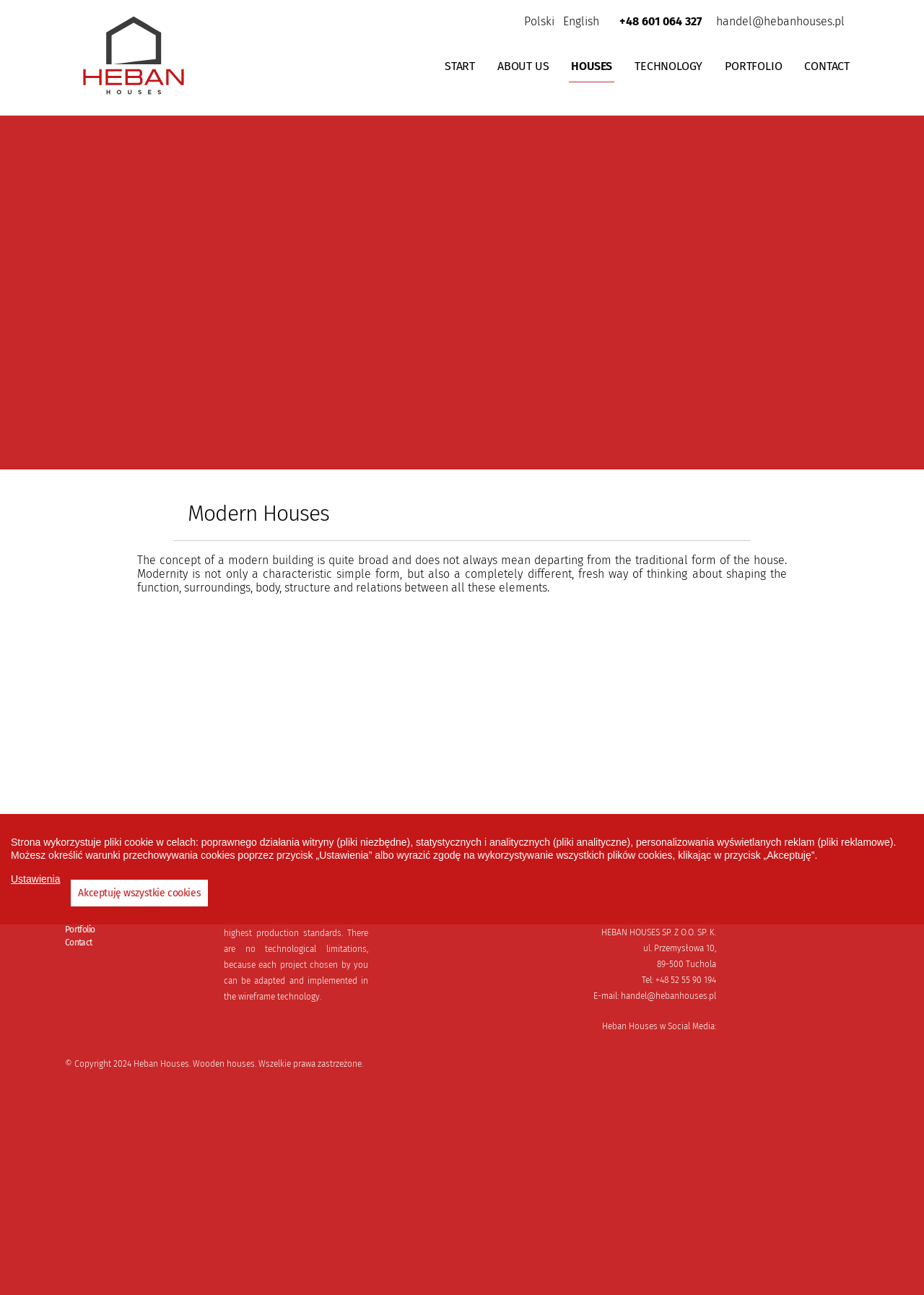Locate the bounding box coordinates of the area you need to click to fulfill this instruction: 'Contact Heban Houses by clicking 'CONTACT''. The coordinates must be in the form of four float numbers ranging from 0 to 1: [left, top, right, bottom].

[0.868, 0.039, 0.922, 0.063]